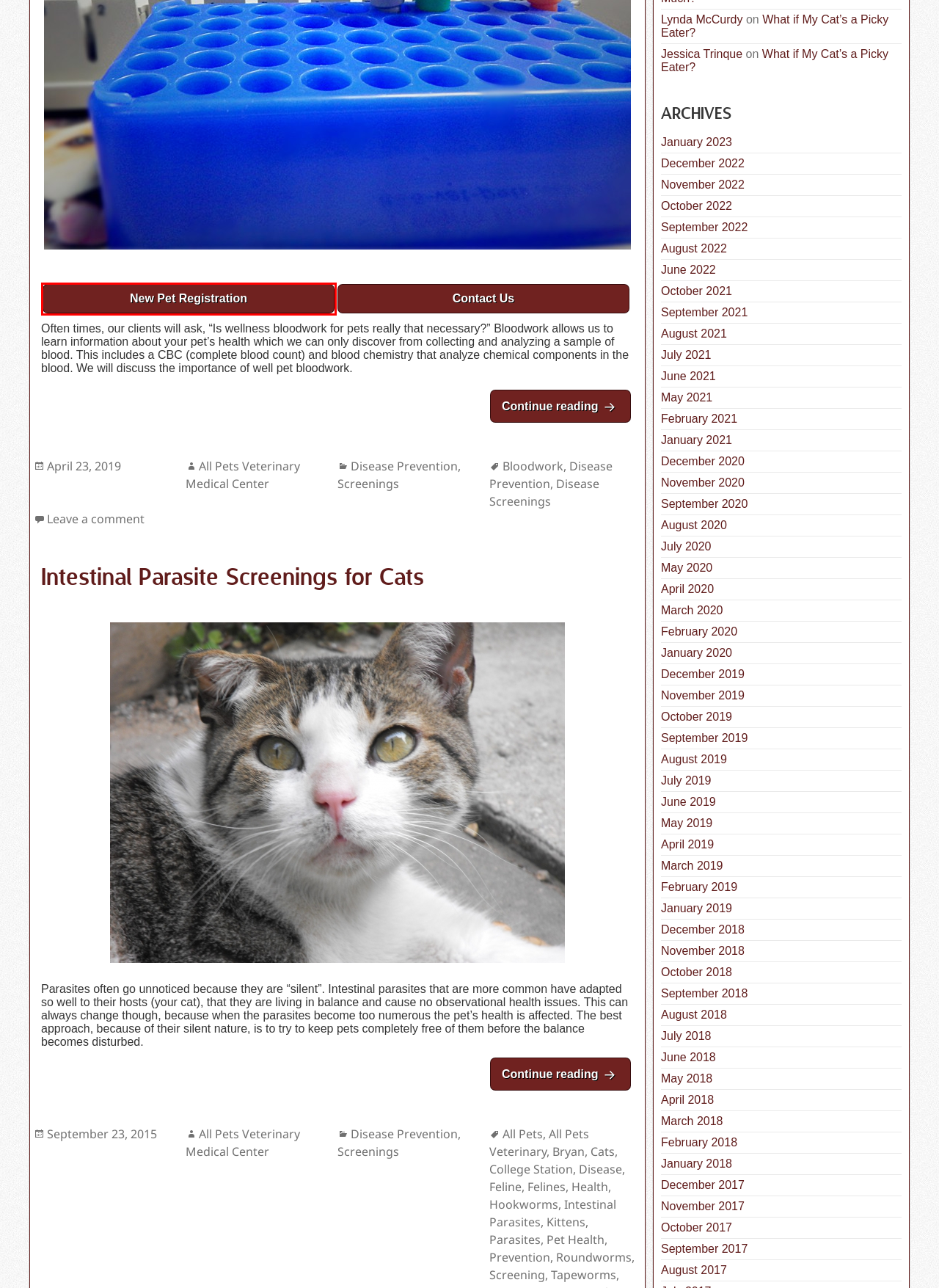You are given a screenshot of a webpage with a red rectangle bounding box around an element. Choose the best webpage description that matches the page after clicking the element in the bounding box. Here are the candidates:
A. February 2020 - All Pets’ Blog of Current Happenings and Veterinary News
B. February 2021 - All Pets’ Blog of Current Happenings and Veterinary News
C. November 2020 - All Pets’ Blog of Current Happenings and Veterinary News
D. September 2022 - All Pets’ Blog of Current Happenings and Veterinary News
E. Bloodwork Archives - All Pets’ Blog of Current Happenings and Veterinary News
F. Contact Us All Pets Veterinary Medical Center
G. New Pet Registration All Pets Veterinary Medical Center
H. What if My Cat's a Picky Eater? - All Pets’ Blog of Current Happenings and Veterinary News

G